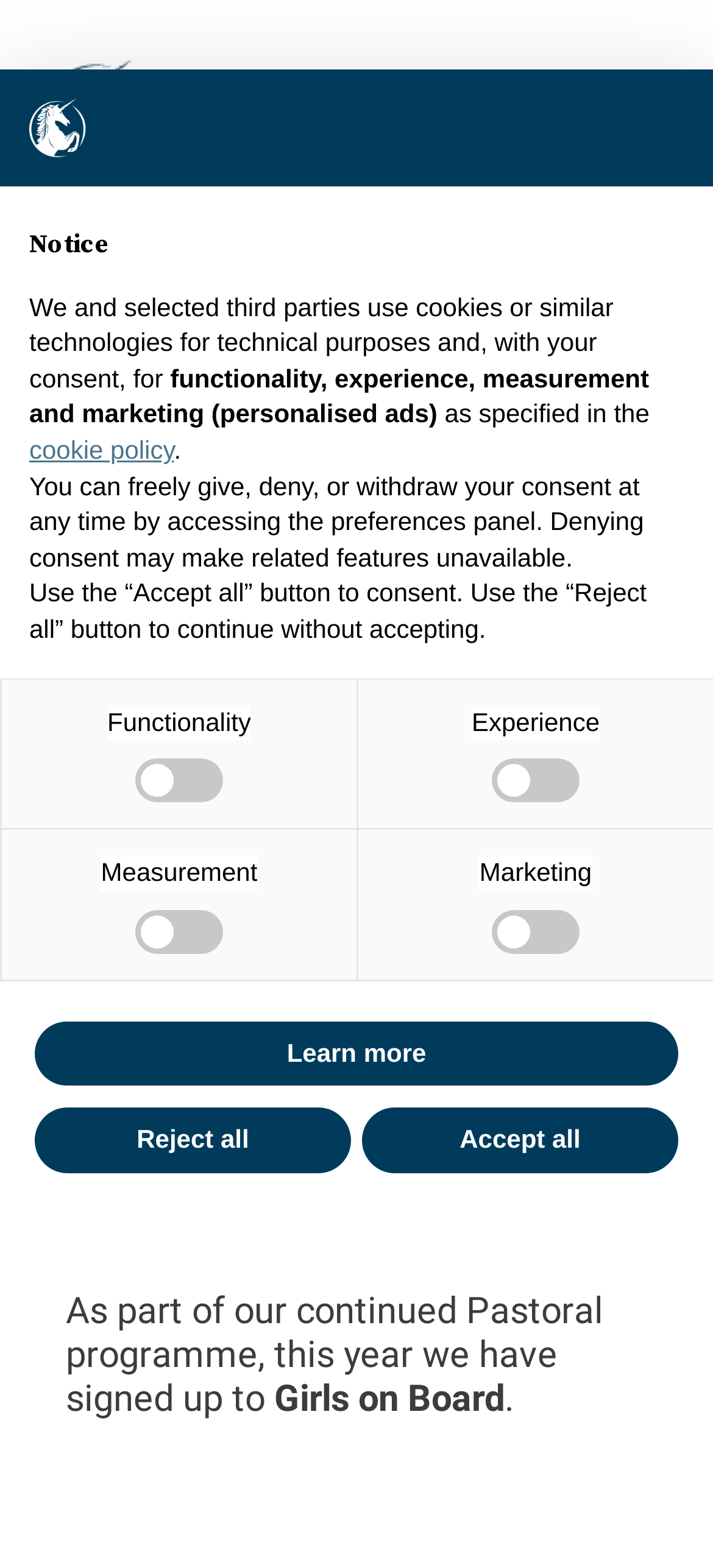Provide the bounding box coordinates of the HTML element described by the text: "Accept all". The coordinates should be in the format [left, top, right, bottom] with values between 0 and 1.

[0.508, 0.707, 0.951, 0.748]